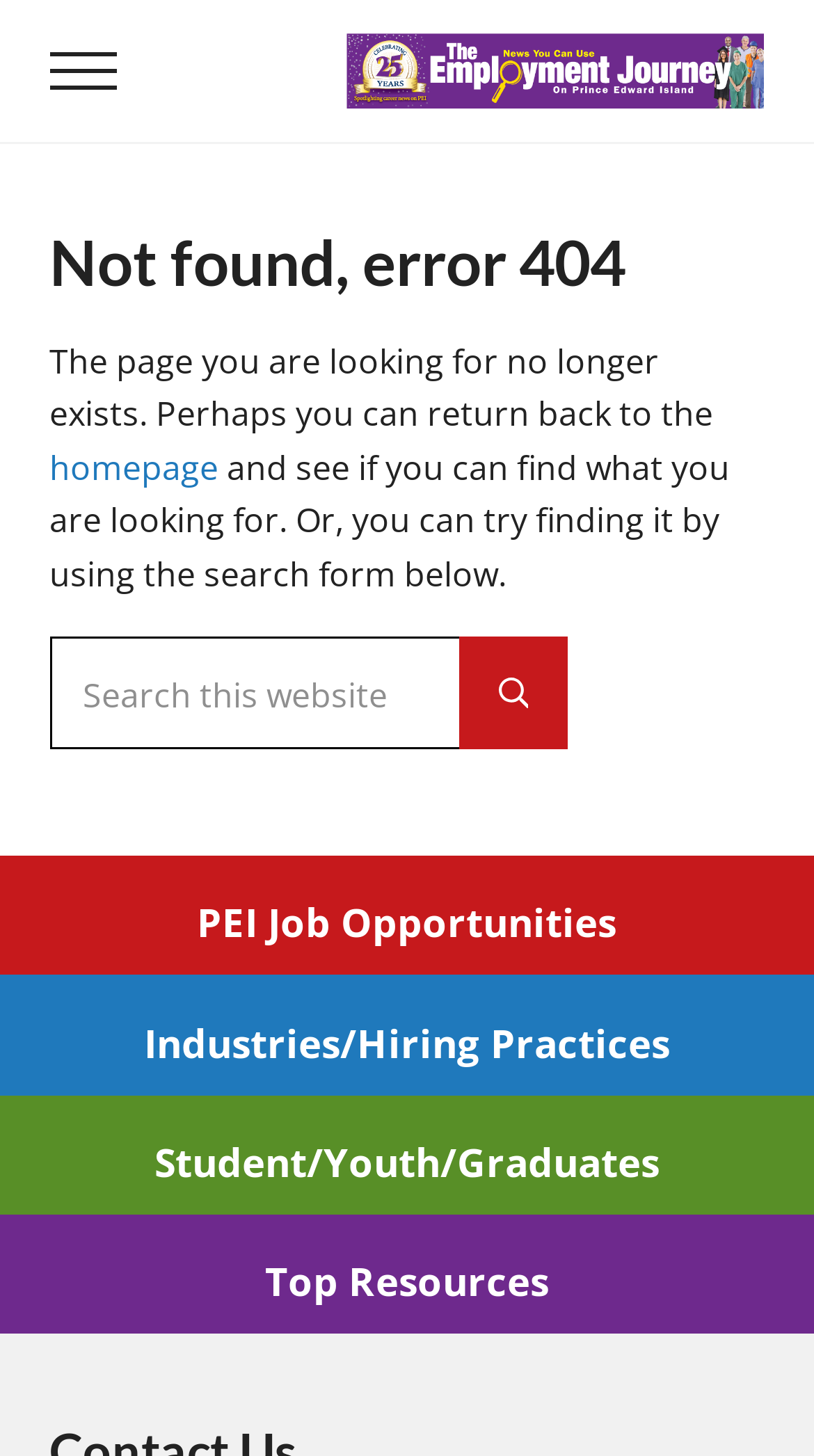Using the format (top-left x, top-left y, bottom-right x, bottom-right y), and given the element description, identify the bounding box coordinates within the screenshot: Submit search

[0.565, 0.437, 0.697, 0.515]